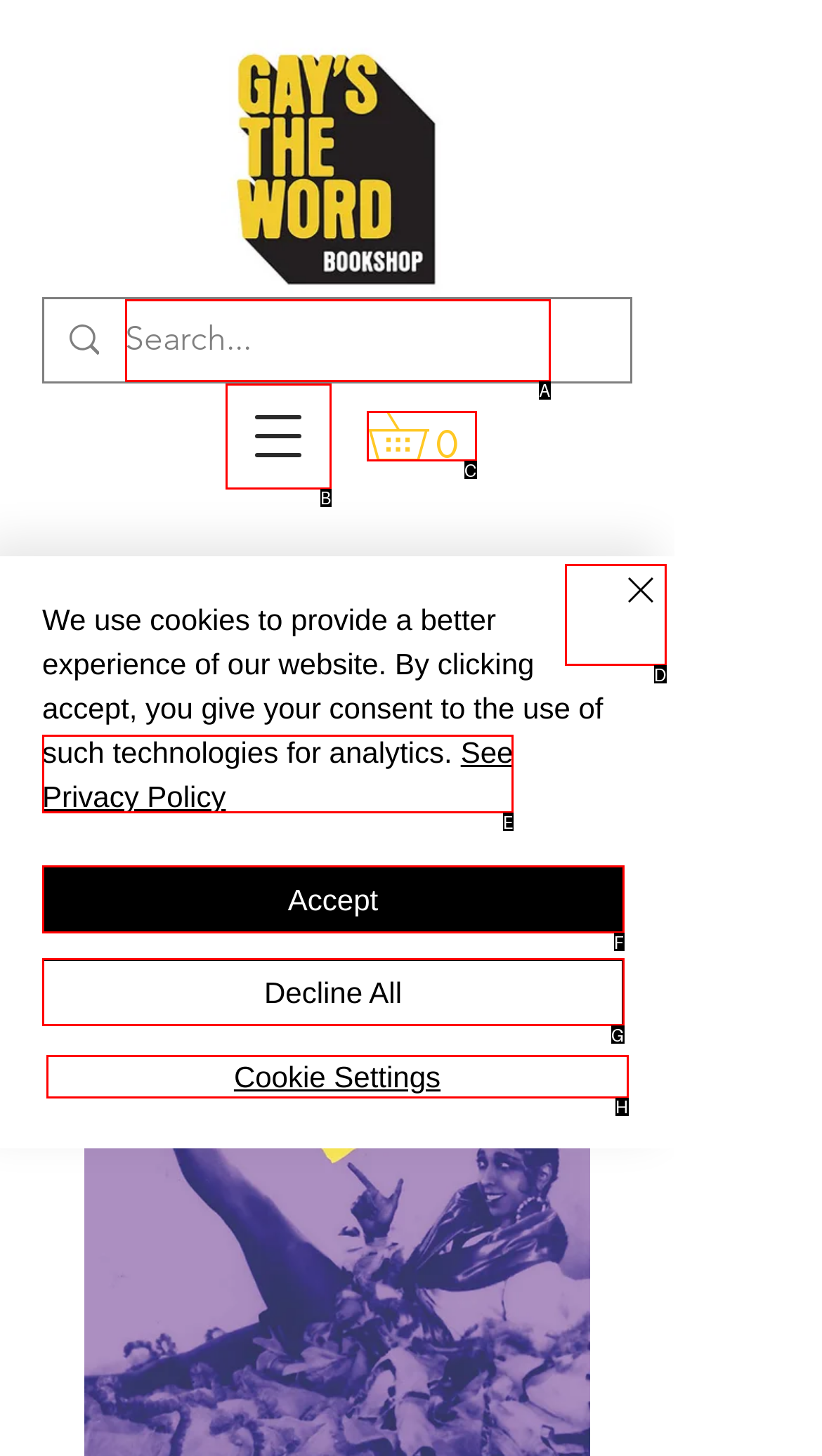Based on the provided element description: aria-label="Close", identify the best matching HTML element. Respond with the corresponding letter from the options shown.

D